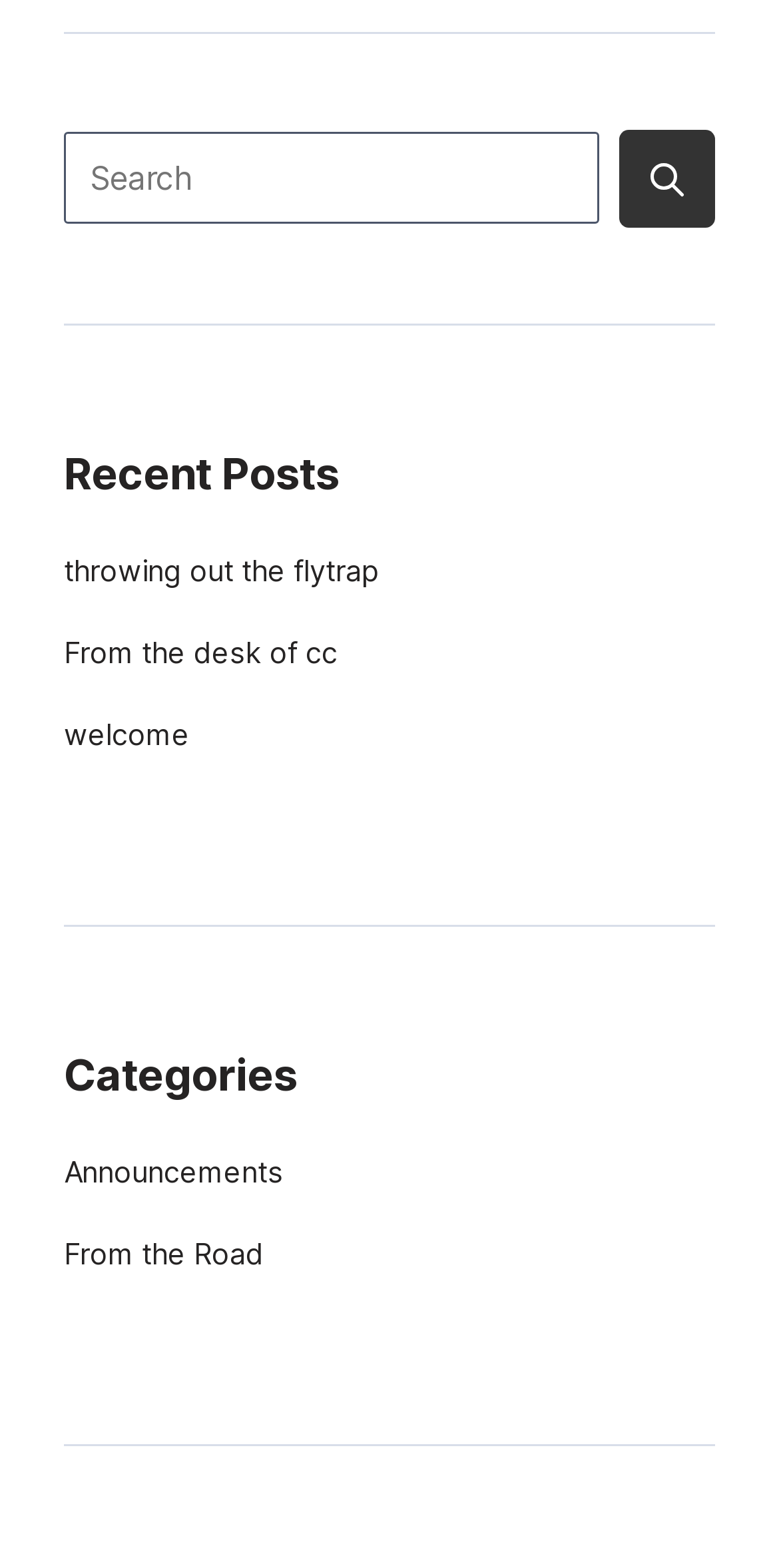How many links are under 'Categories'?
Refer to the image and offer an in-depth and detailed answer to the question.

There are two links under the 'Categories' heading, namely 'Announcements' and 'From the Road', which can be inferred from the presence of two link elements with these titles under the 'Categories' navigation element.